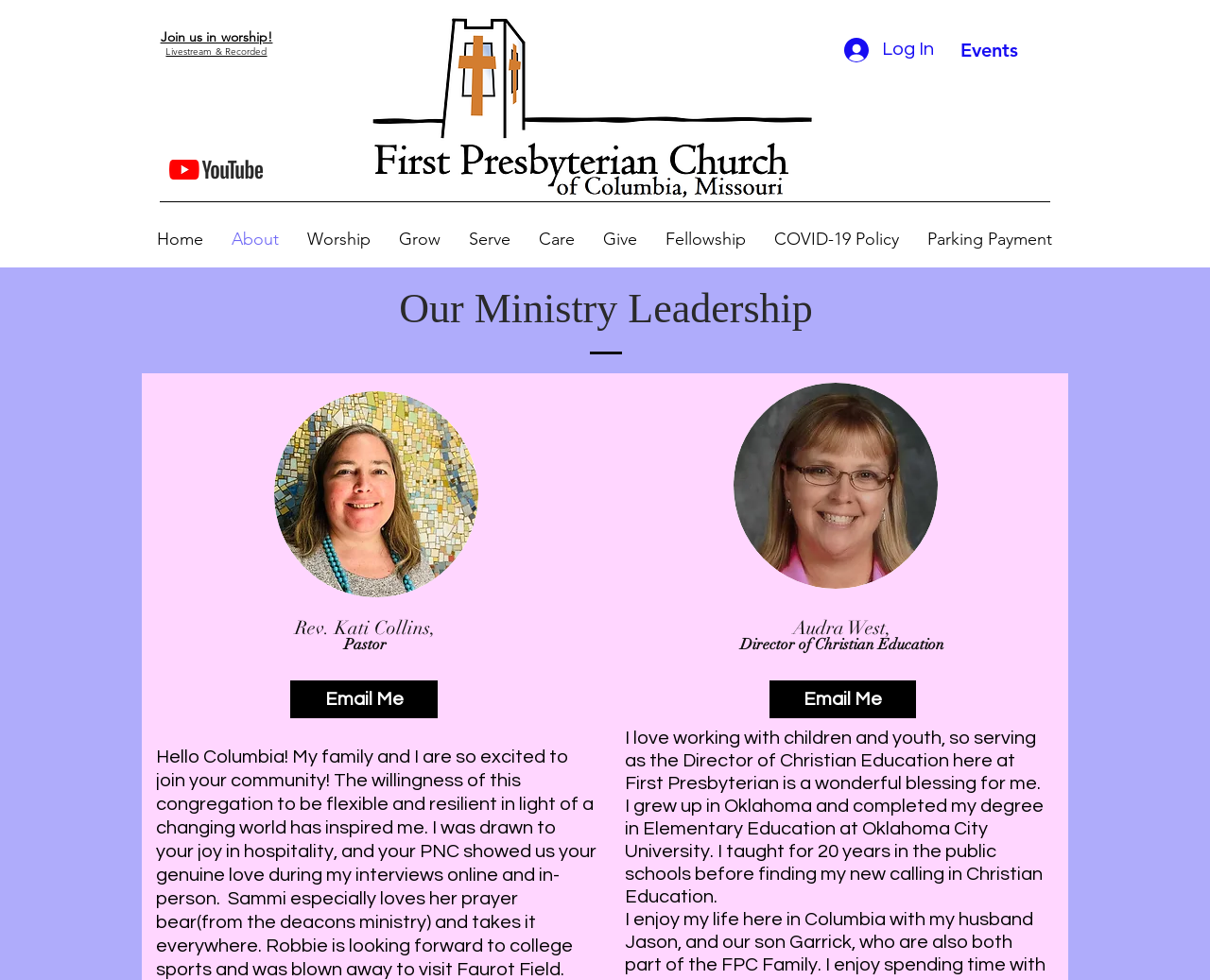How many staff members are shown on this page?
Please give a detailed and thorough answer to the question, covering all relevant points.

I counted the number of staff members by looking at the images and headings associated with each staff member. I found two staff members: Rev. Kati Collins and Audra West, Director of Christian Education.